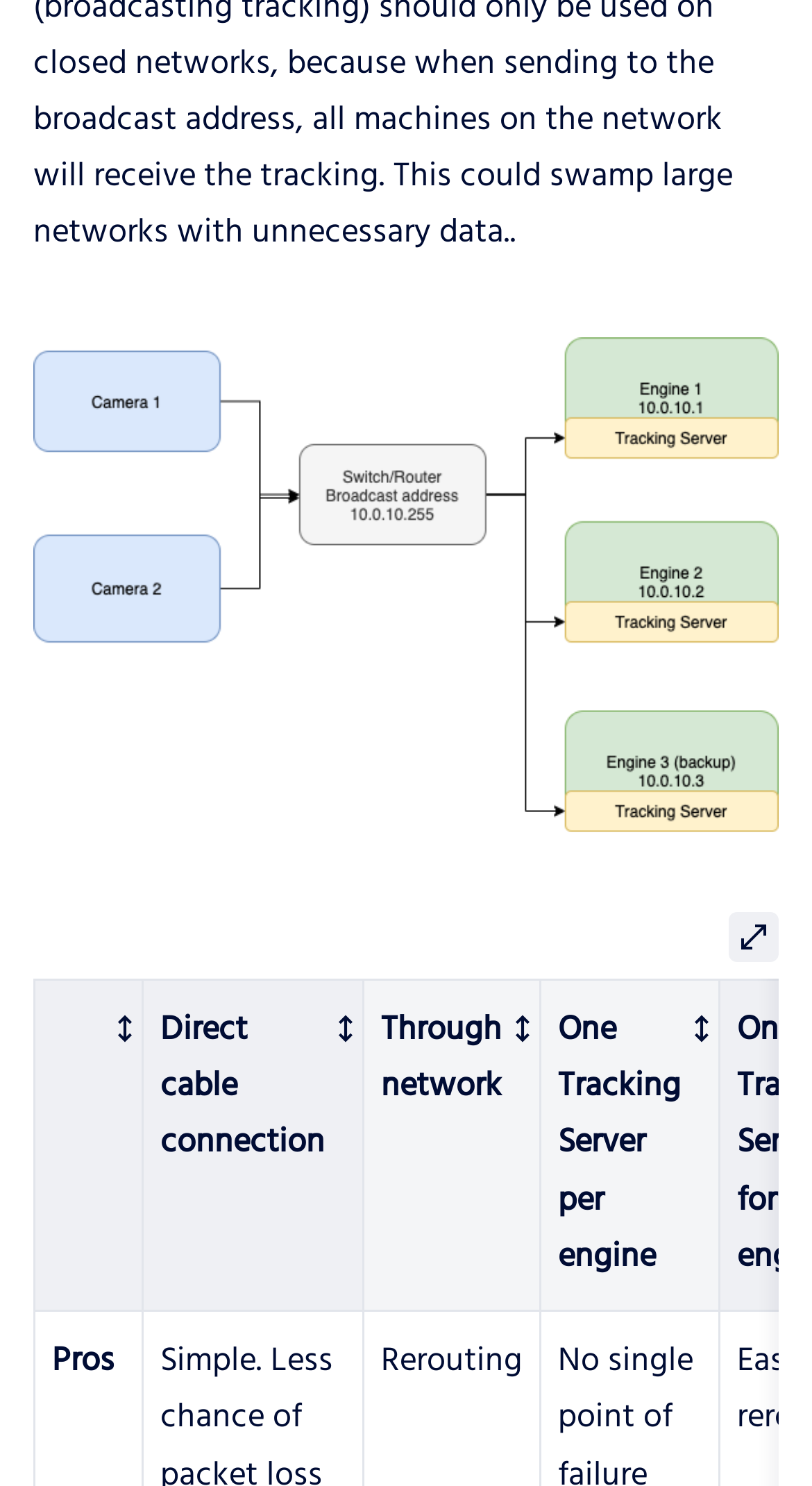What is the text above the image?
Provide an in-depth and detailed answer to the question.

The static text element above the image has the text 'Opens image in full screen', which suggests that the image can be opened in full screen mode.